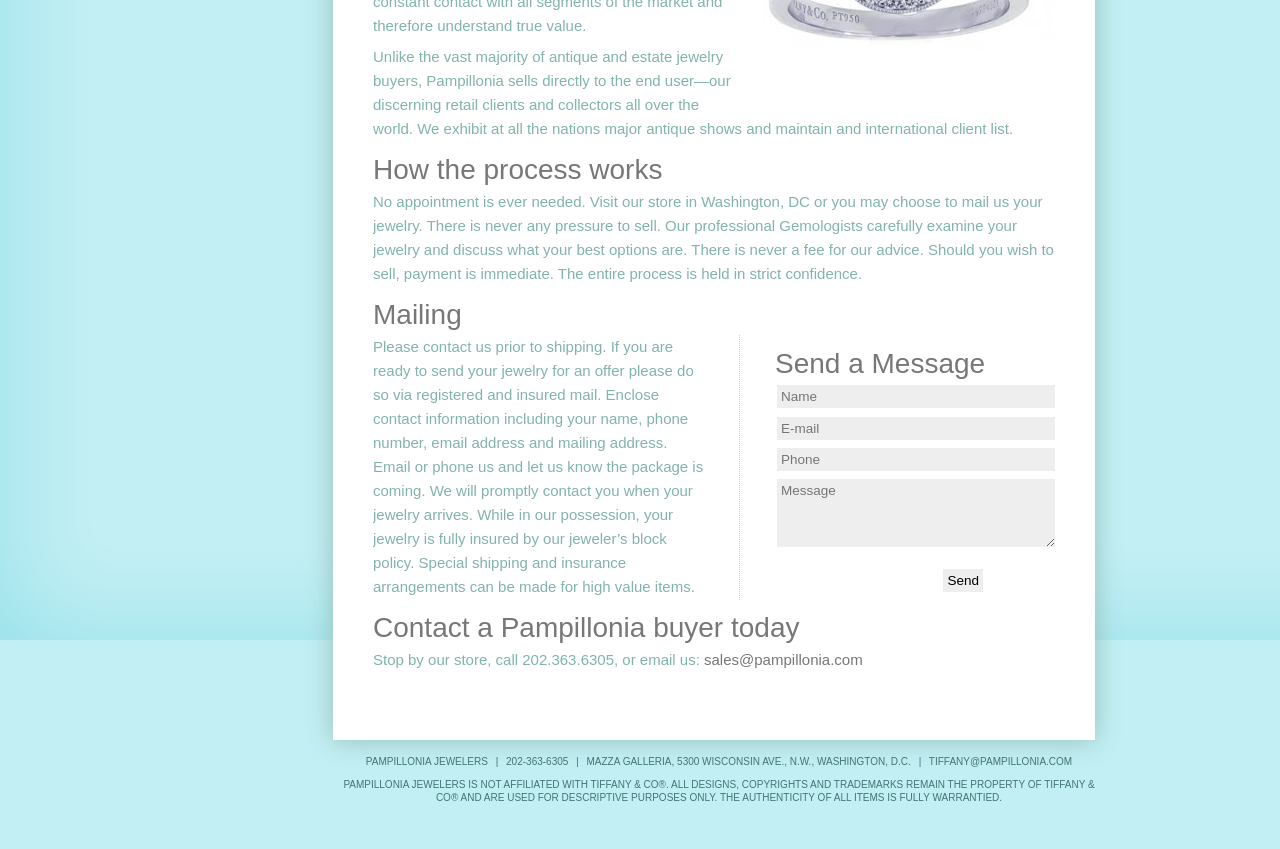Given the description of the UI element: "tiffany@pampillonia.com", predict the bounding box coordinates in the form of [left, top, right, bottom], with each value being a float between 0 and 1.

[0.726, 0.89, 0.838, 0.903]